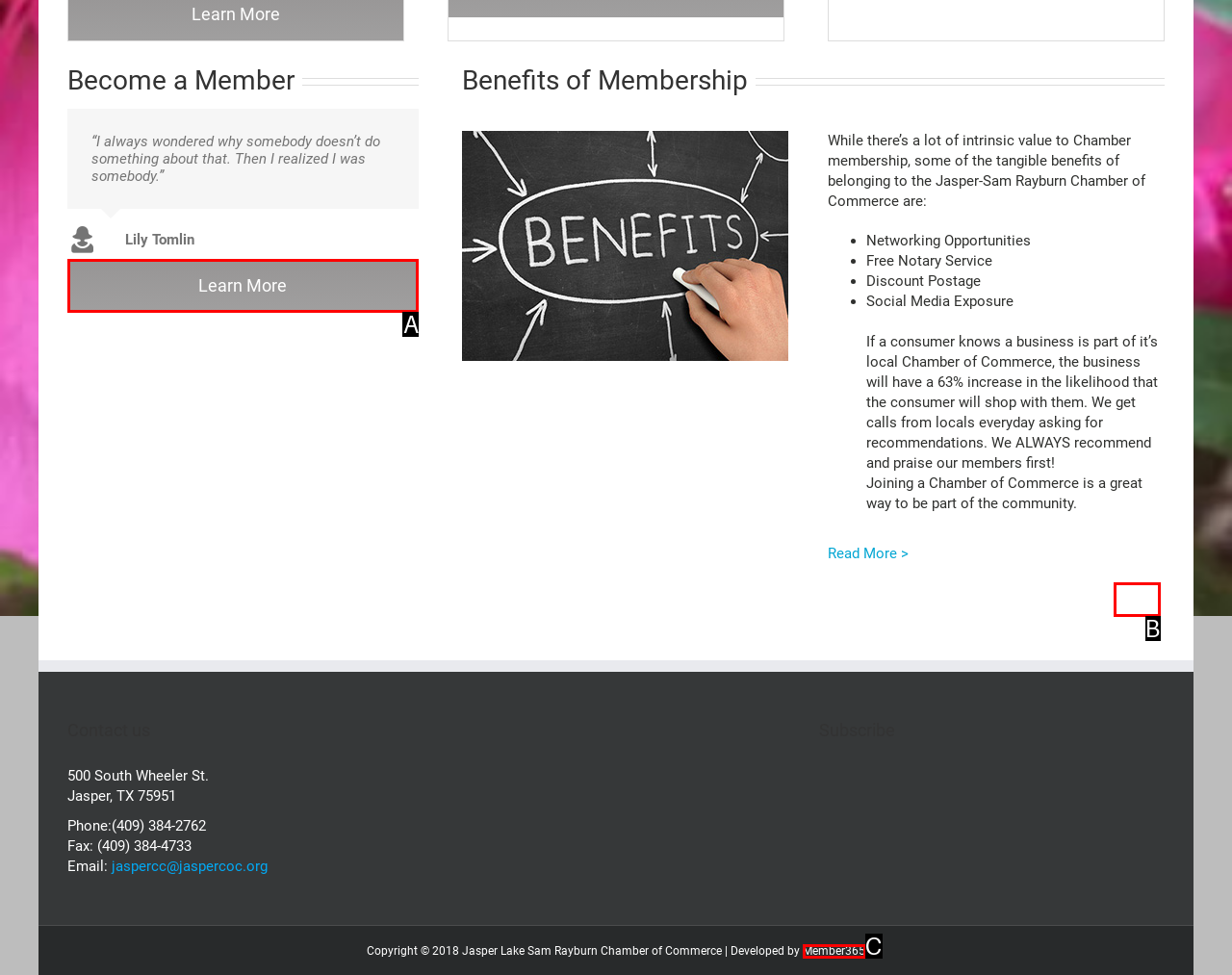Identify the HTML element that best matches the description: Learn More. Provide your answer by selecting the corresponding letter from the given options.

A